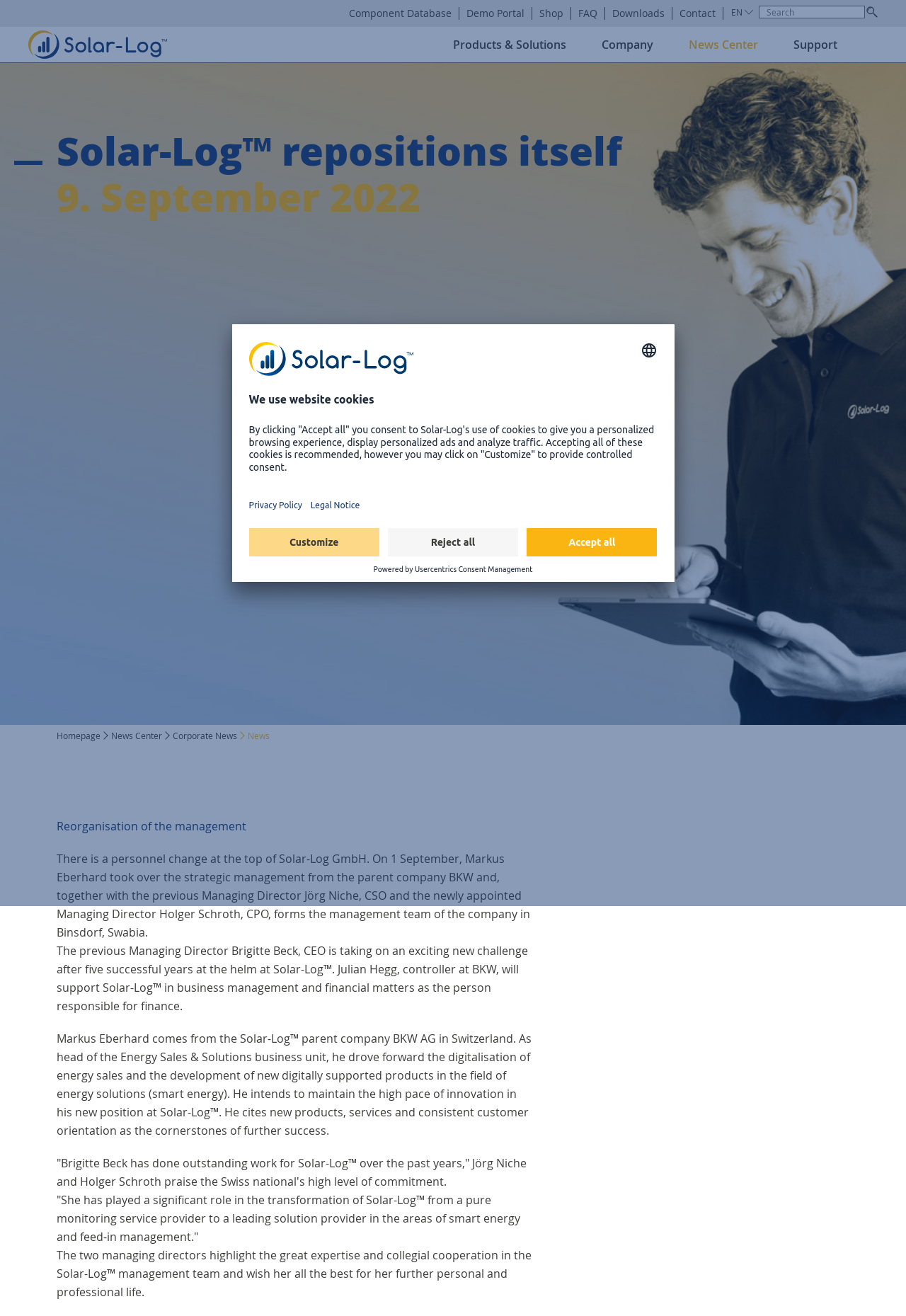Determine the bounding box coordinates for the area that needs to be clicked to fulfill this task: "Search for something". The coordinates must be given as four float numbers between 0 and 1, i.e., [left, top, right, bottom].

[0.838, 0.004, 0.955, 0.014]